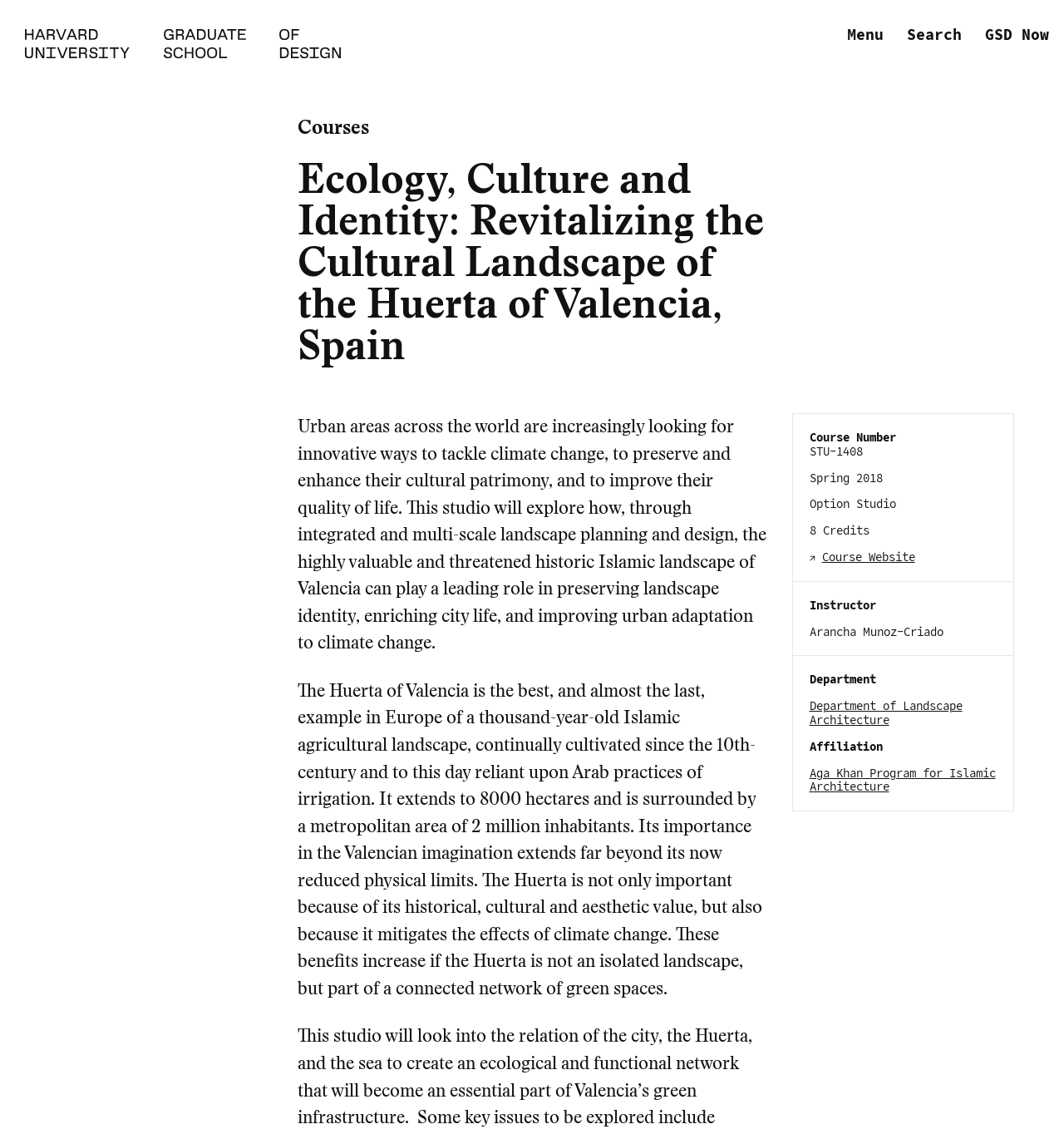What is the topic of the course?
Based on the image, answer the question with a single word or brief phrase.

Urban areas and climate change